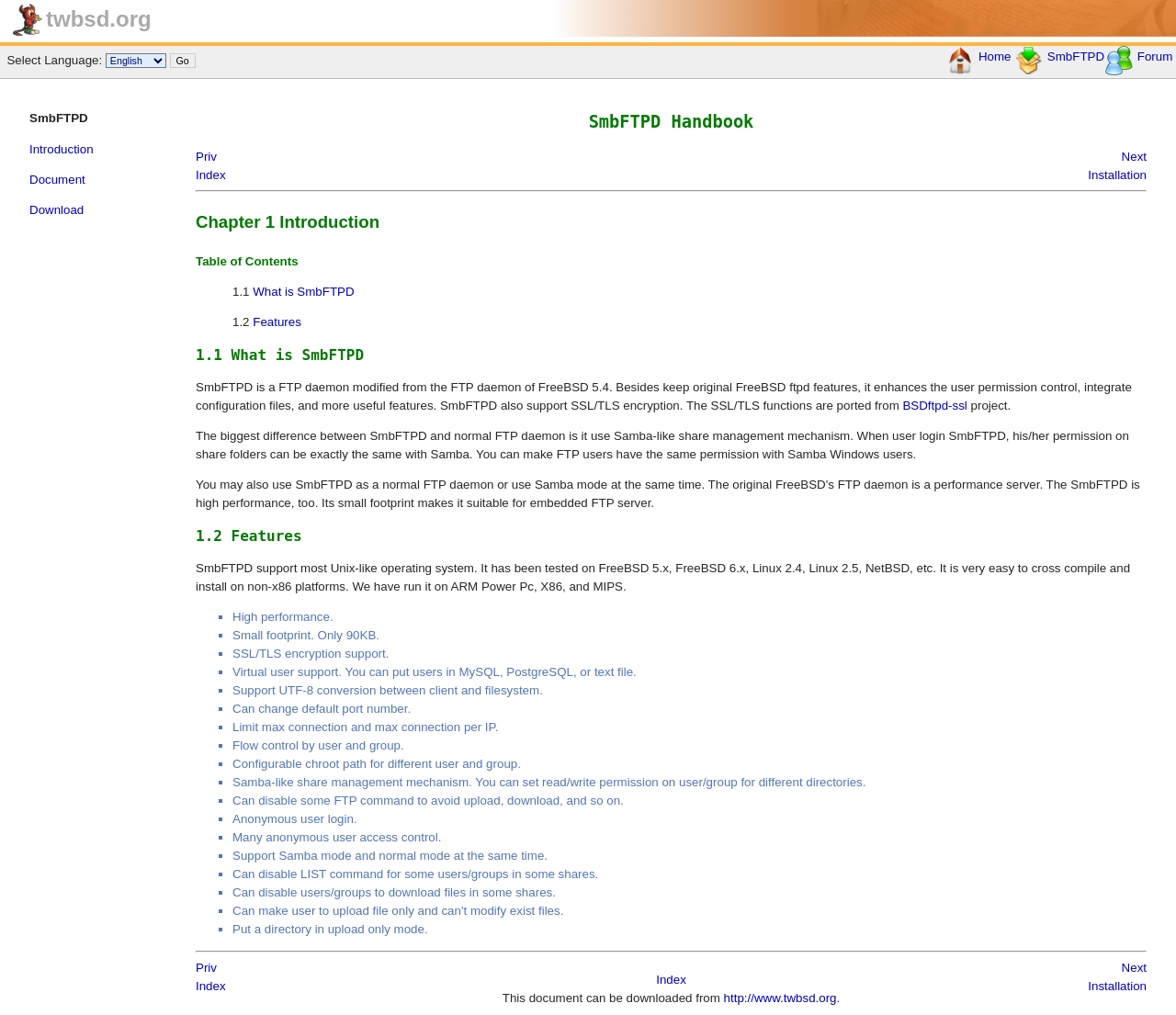Identify the bounding box for the described UI element. Provide the coordinates in (top-left x, top-left y, bottom-right x, bottom-right y) format with values ranging from 0 to 1: 1.1 What is SmbFTPD

[0.166, 0.343, 0.309, 0.357]